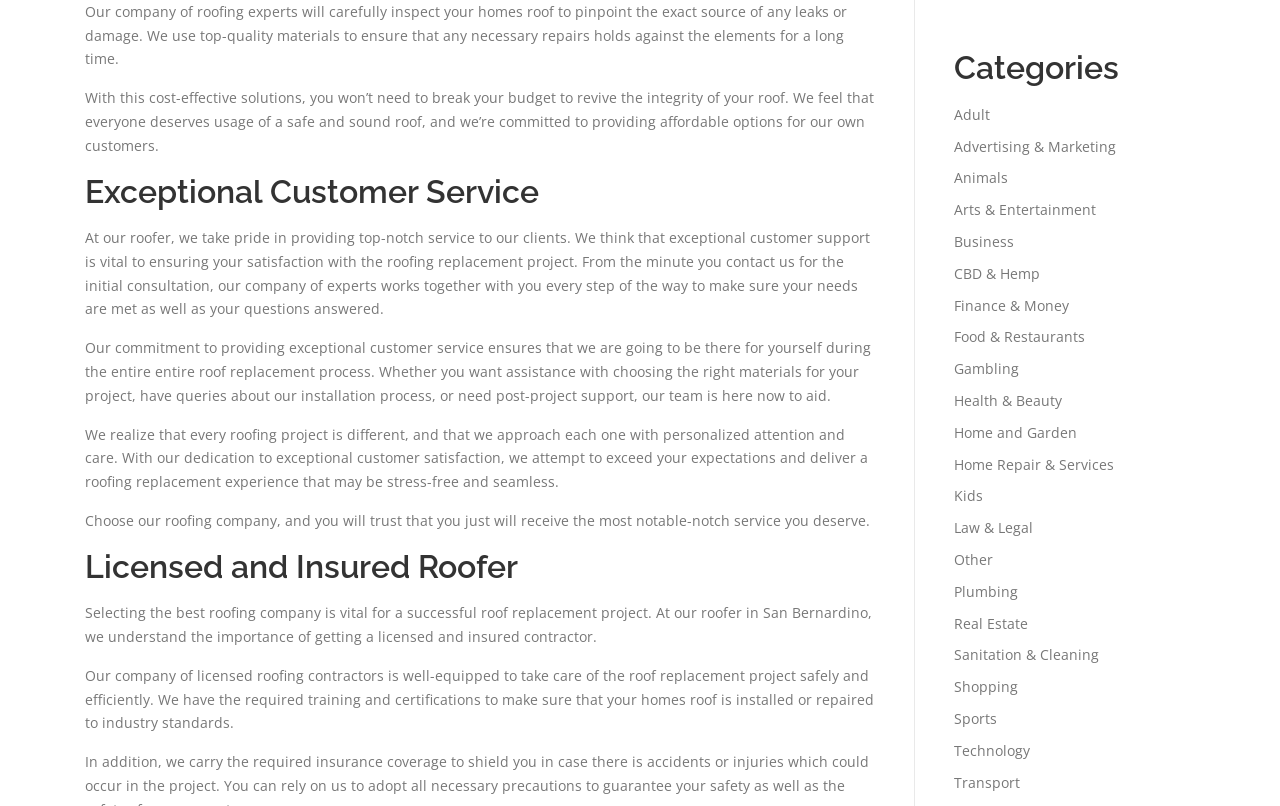Specify the bounding box coordinates of the area to click in order to follow the given instruction: "Click on 'Licensed and Insured Roofer'."

[0.066, 0.68, 0.684, 0.727]